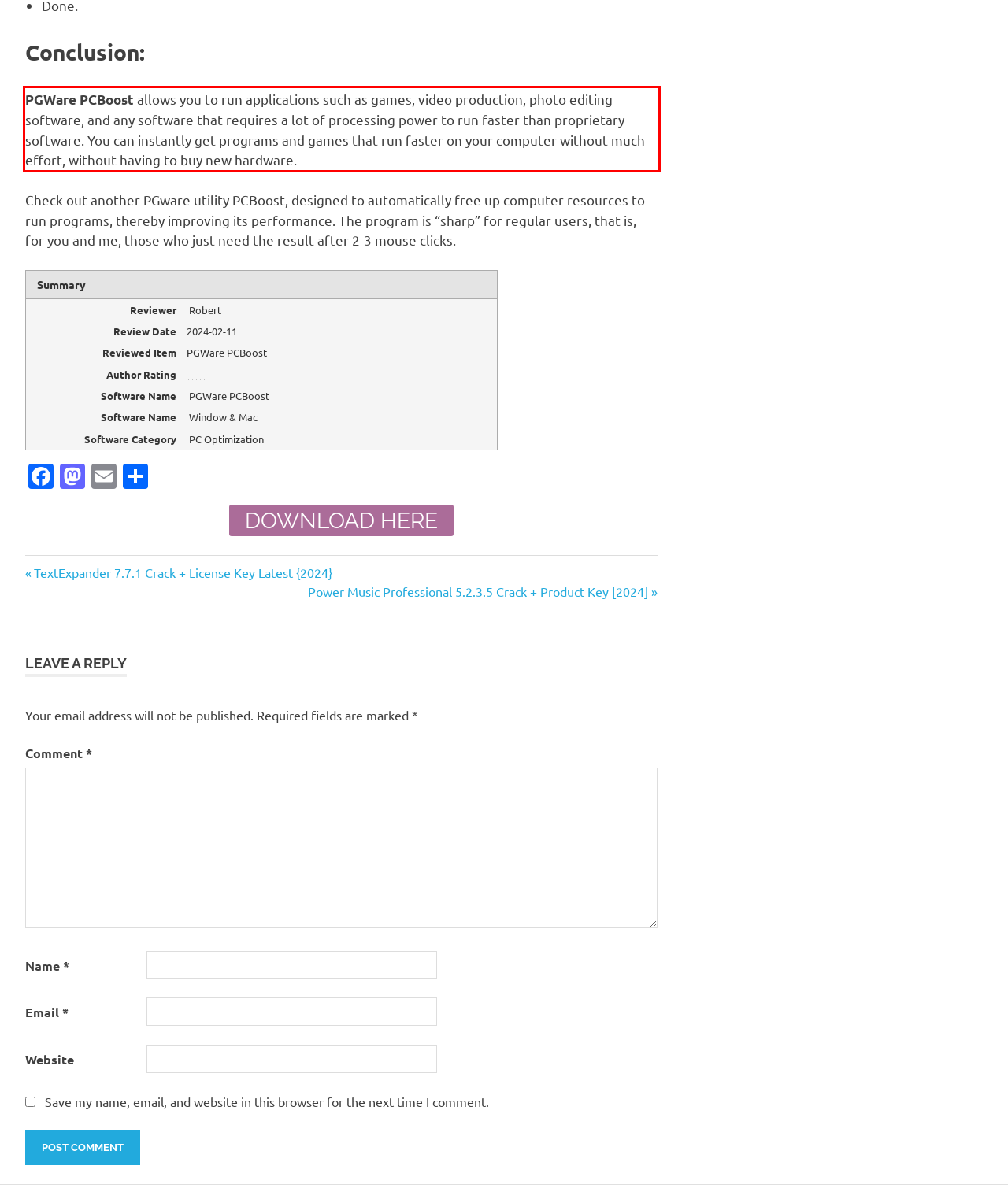Given the screenshot of the webpage, identify the red bounding box, and recognize the text content inside that red bounding box.

PGWare PCBoost allows you to run applications such as games, video production, photo editing software, and any software that requires a lot of processing power to run faster than proprietary software. You can instantly get programs and games that run faster on your computer without much effort, without having to buy new hardware.